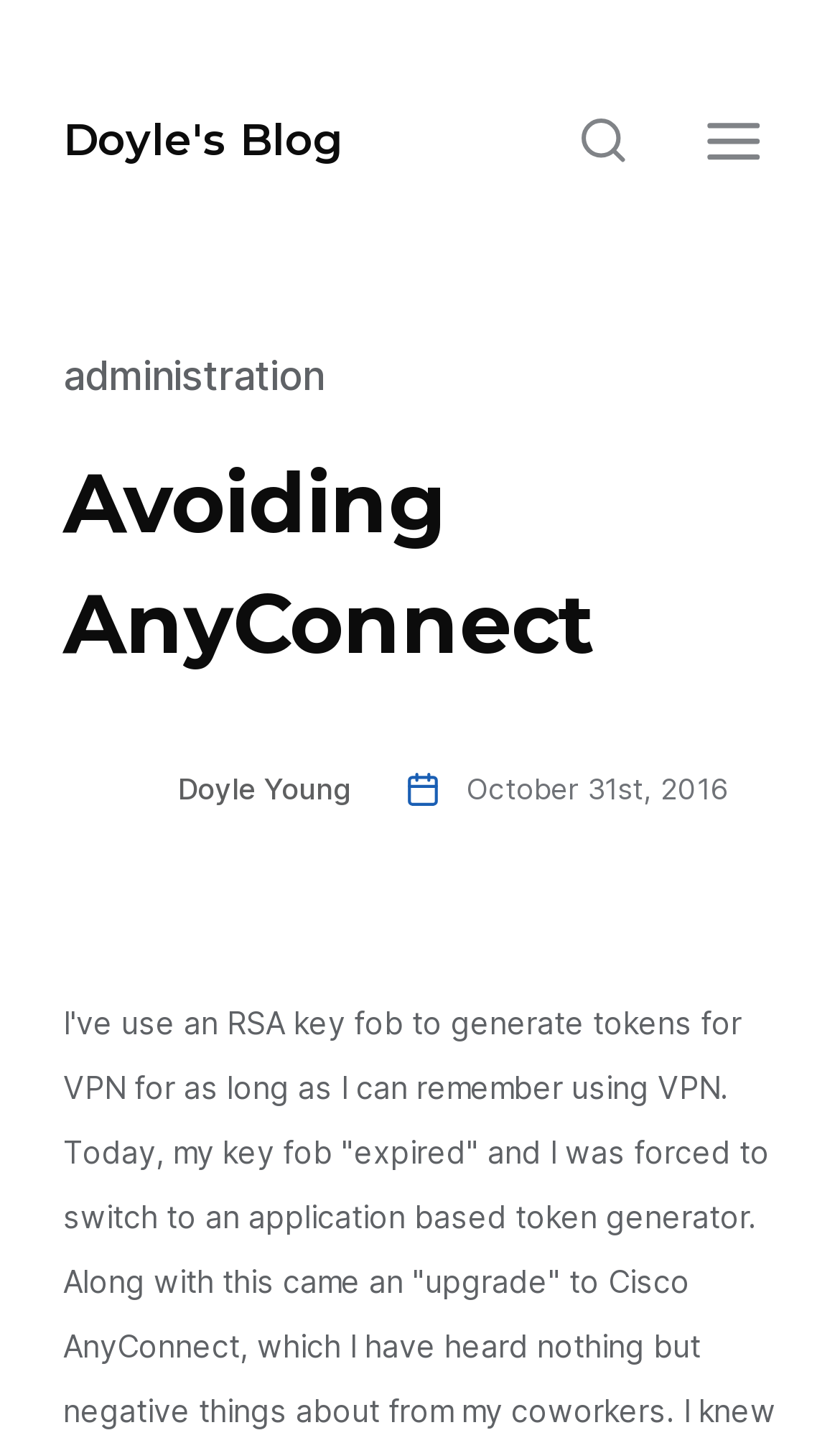Give a detailed overview of the webpage's appearance and contents.

The webpage appears to be a blog post titled "Avoiding AnyConnect" on a website called "Doyle's Blog". At the top left of the page, there is a heading with the website's title, "Doyle's Blog", which is also a link. To the right of this heading, there are two buttons, "Search" and "Menu", each accompanied by an image. 

Below the top section, there is a link to "administration" on the left side of the page. The main content of the page is headed by a title "Avoiding AnyConnect", which spans across the page. 

Underneath the title, there is a section with information about the author, "Doyle Young", which includes a link to the author's profile, an image of the author, and a link to the post's date, "October 31st, 2016". The date section also includes an image and a time element.